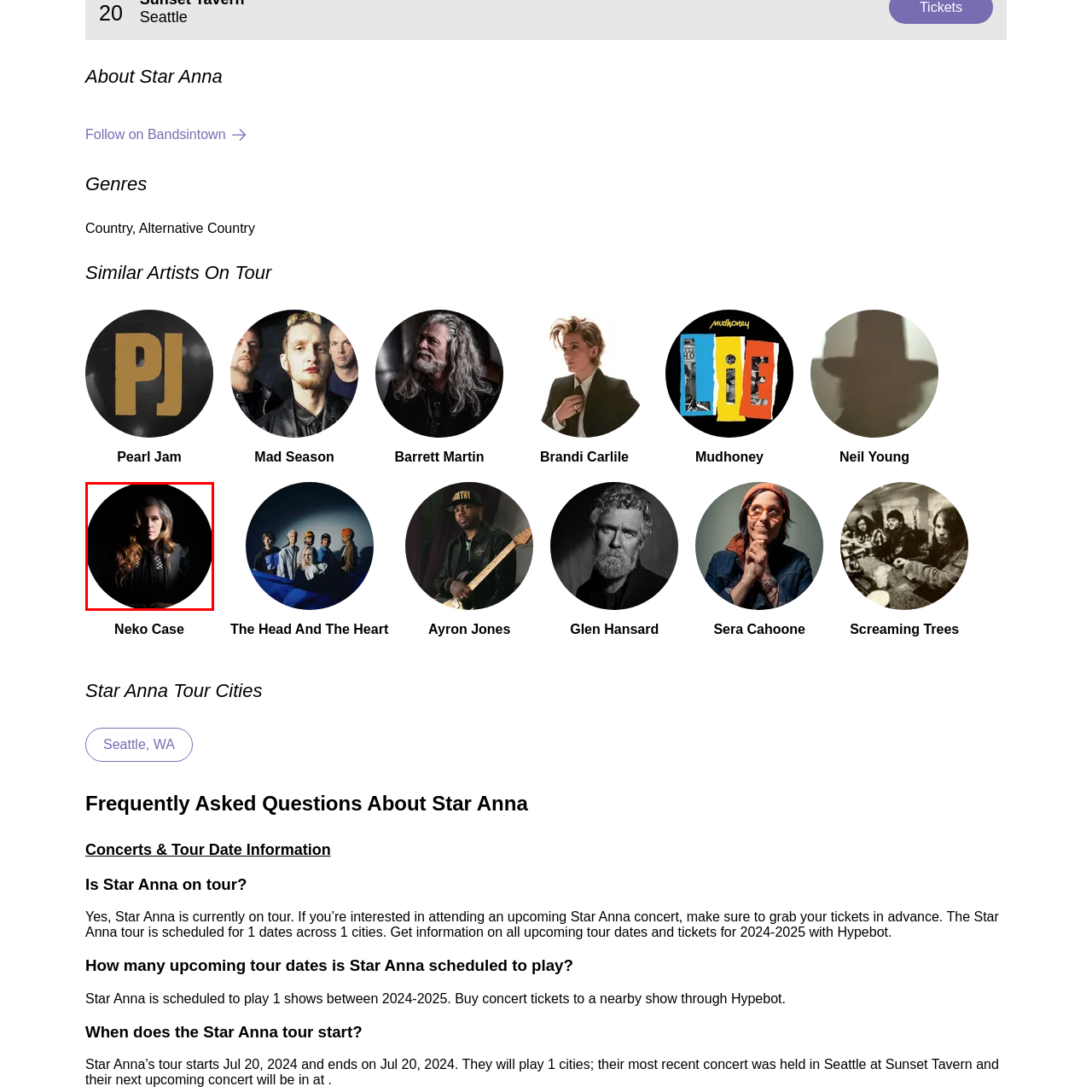Draft a detailed caption for the image located inside the red outline.

This striking image features the artist Star Anna, who is illuminated in a dramatic light against a dark backdrop. Her expression is intense and contemplative, conveying a sense of depth and emotion. Star Anna, known for her contributions to the country and alternative country music scenes, is shown with her long hair cascading in waves, highlighting her distinctive style. The circular framing adds a unique aesthetic, focusing on her presence and the mood of the photograph. This image is often associated with her music and presence in the industry, serving as a visual representation of her artistic persona.